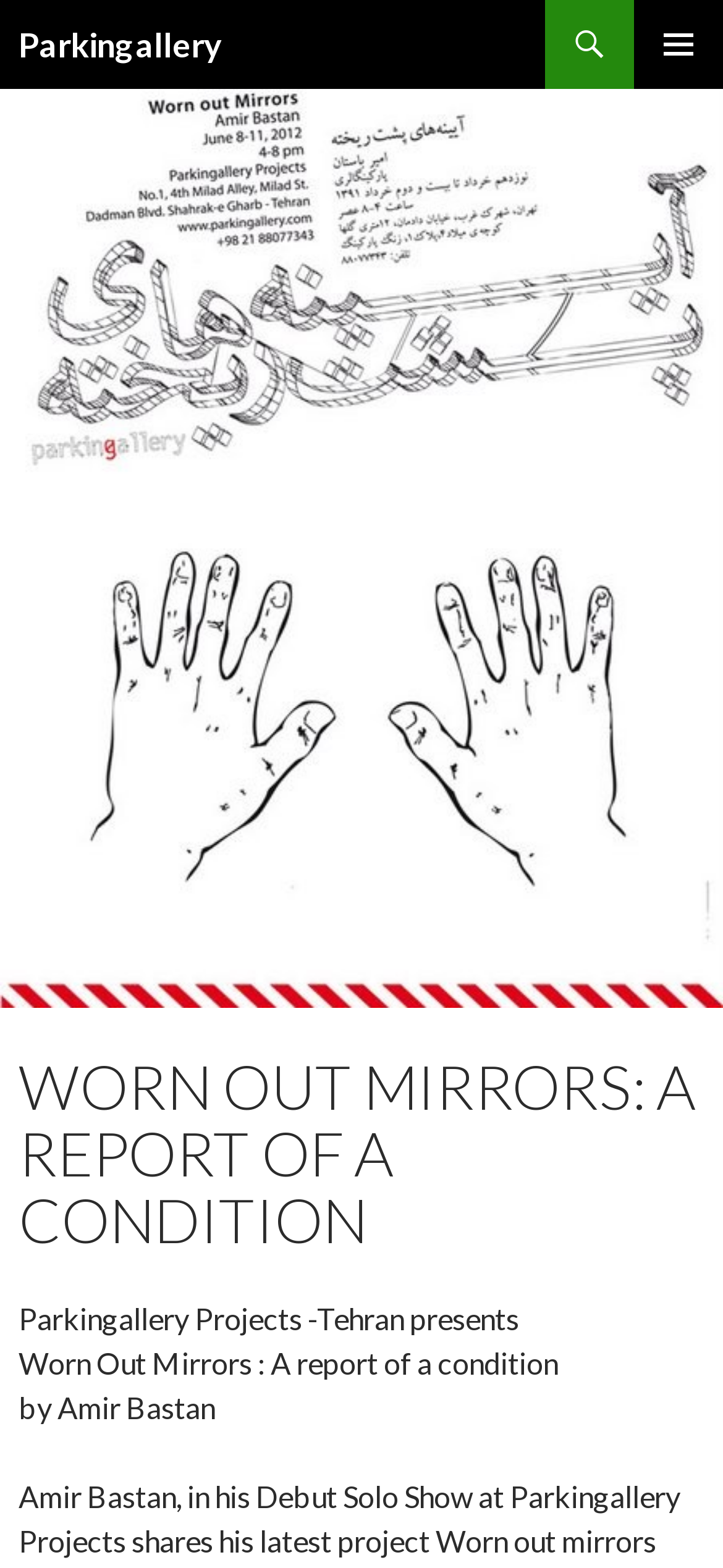Who is the author of the report?
Please give a detailed and elaborate explanation in response to the question.

I found the author's name in the StaticText element 'by Amir Bastan' which is a sub-element of the HeaderAsNonLandmark element.